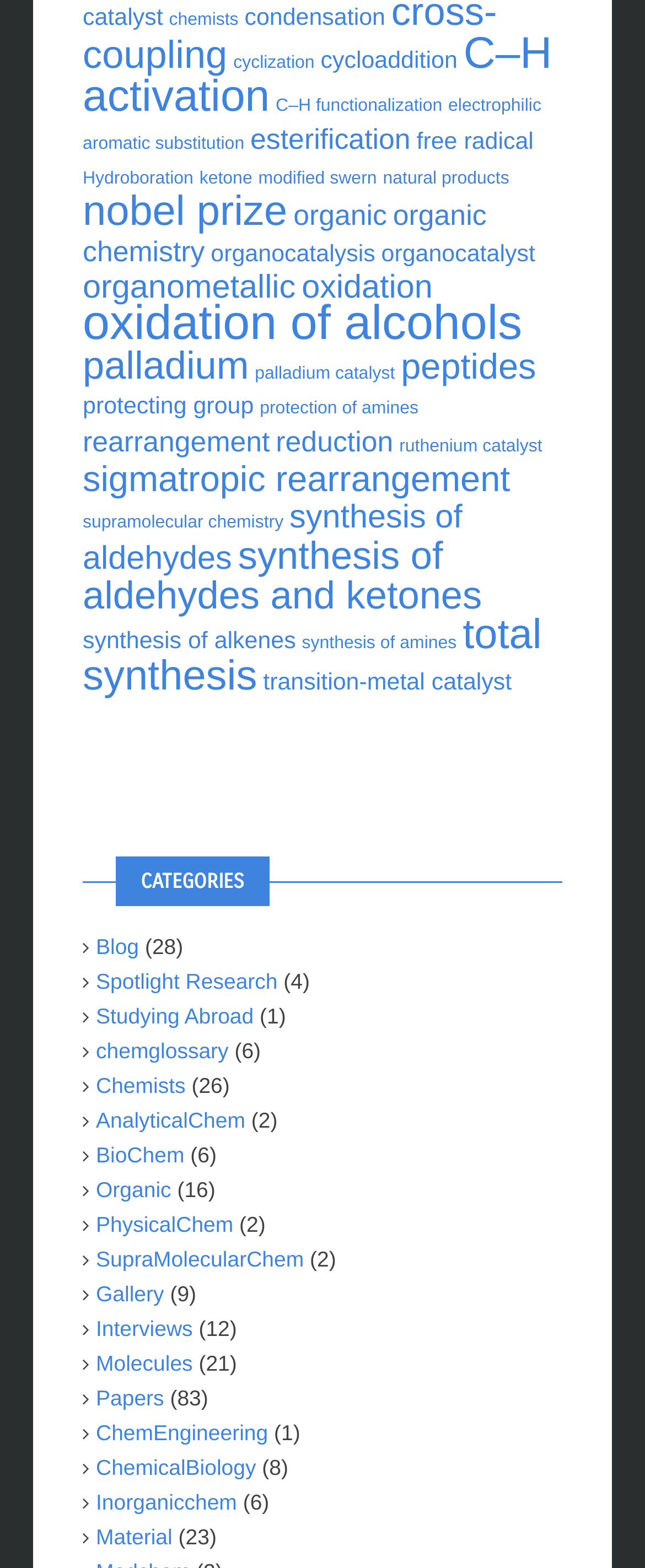Determine the bounding box coordinates of the clickable region to carry out the instruction: "read the 'Papers' section".

[0.149, 0.883, 0.254, 0.899]